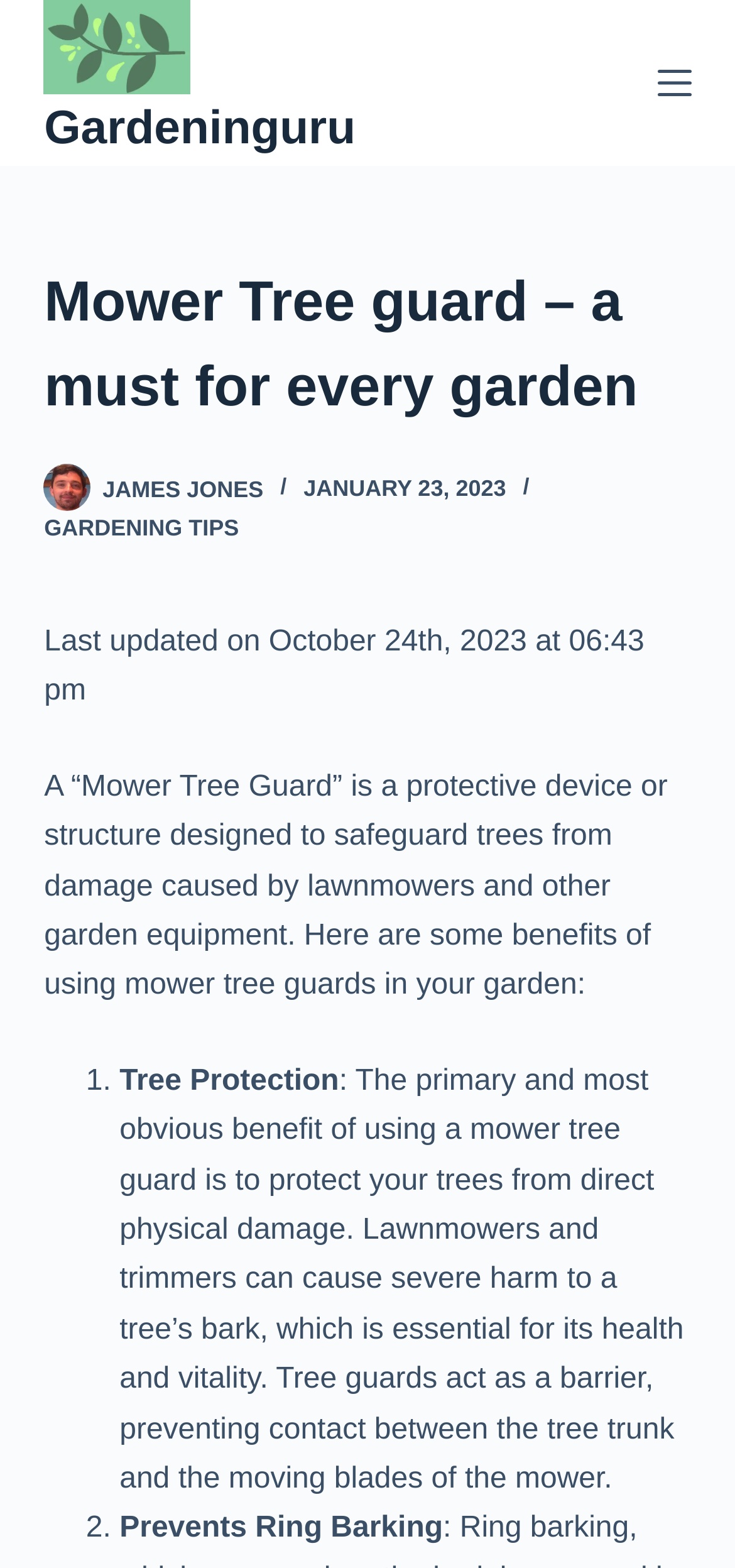Who is the author of the article?
Ensure your answer is thorough and detailed.

The author of the article can be found by looking at the header section of the webpage, where the name 'James Jones' is mentioned as a link, indicating that it is the author's name.